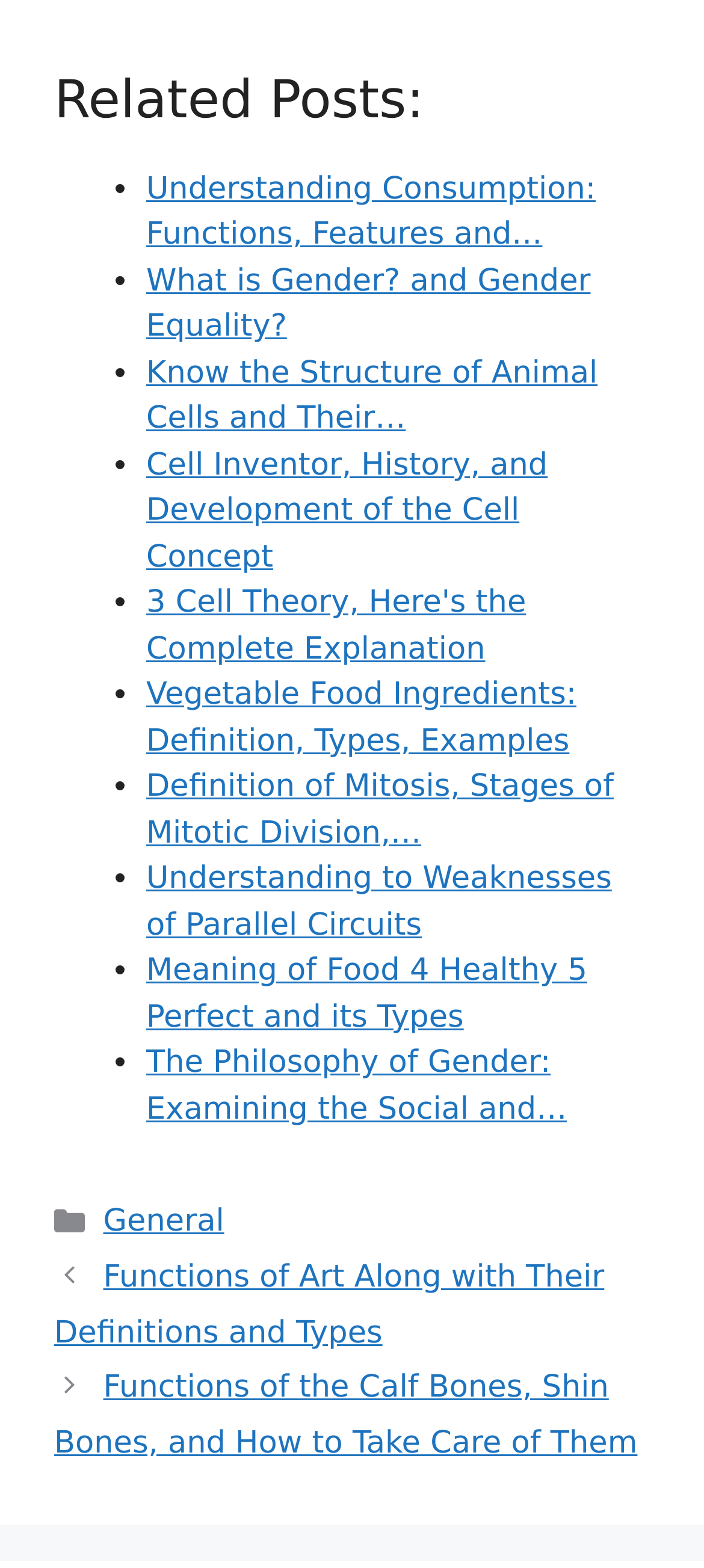Respond to the question below with a single word or phrase: How many links are in the footer section?

7